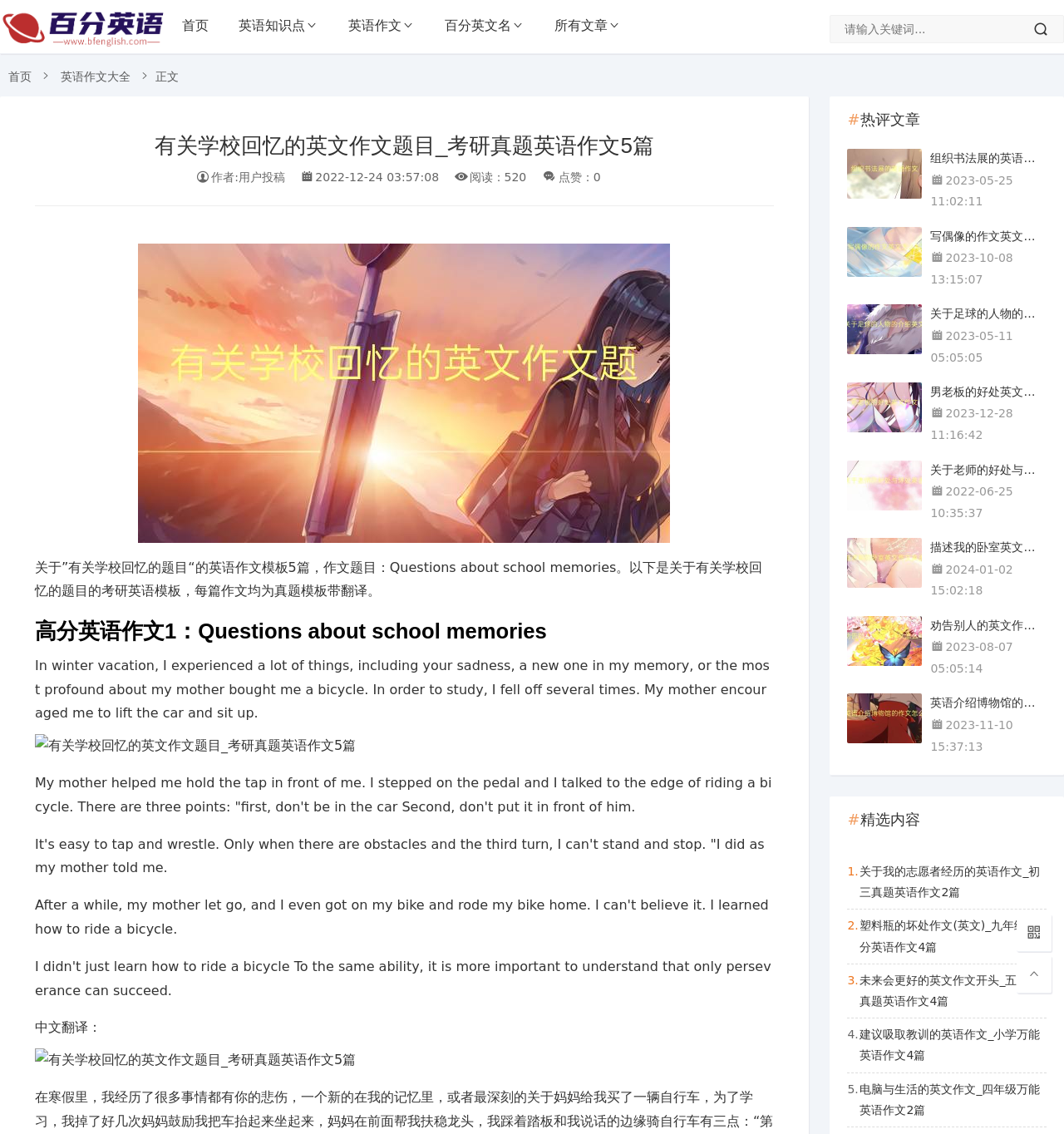What is the title of the webpage?
Look at the image and answer the question using a single word or phrase.

百分英语